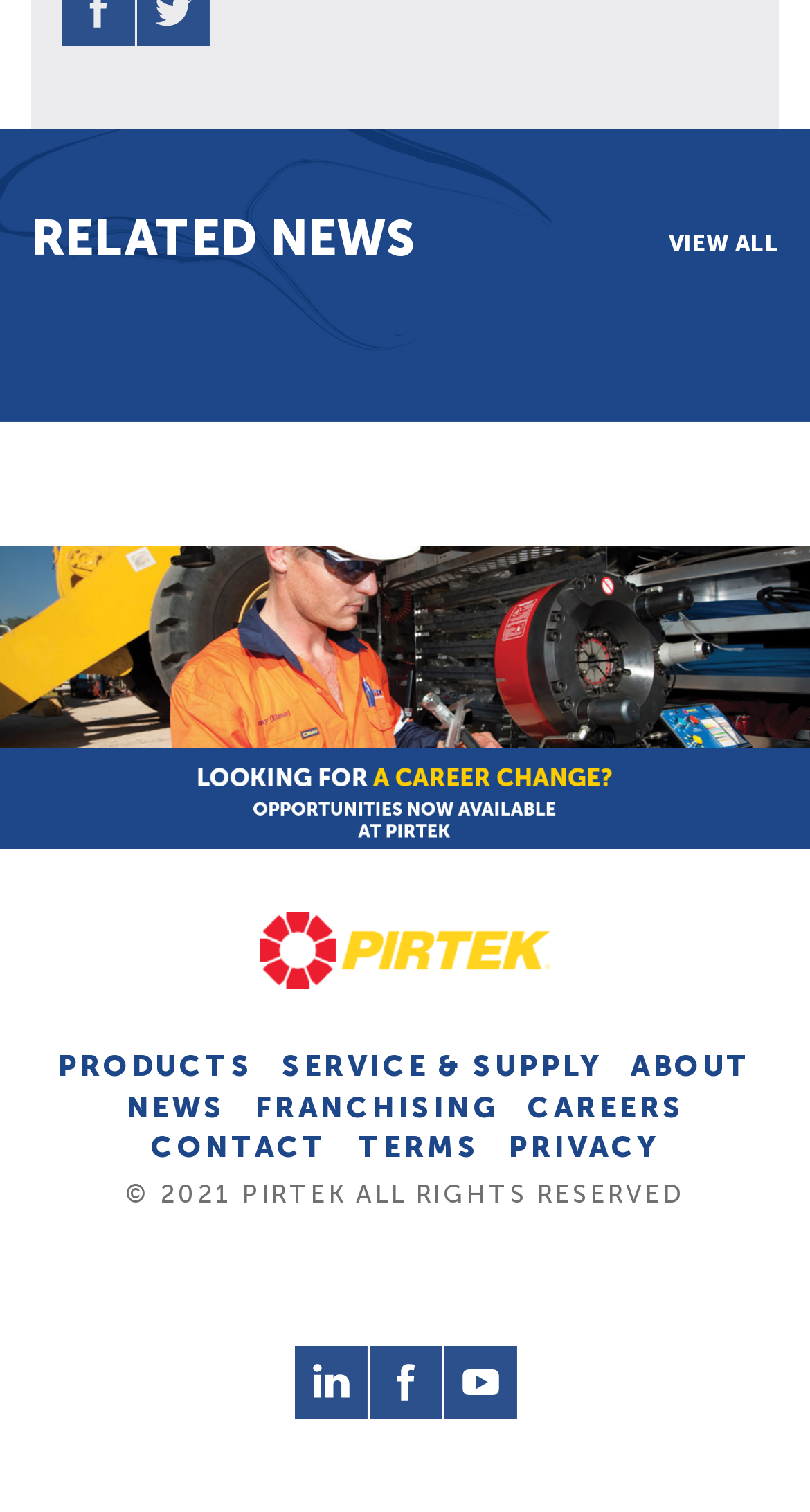Please mark the clickable region by giving the bounding box coordinates needed to complete this instruction: "read news".

[0.142, 0.714, 0.291, 0.751]